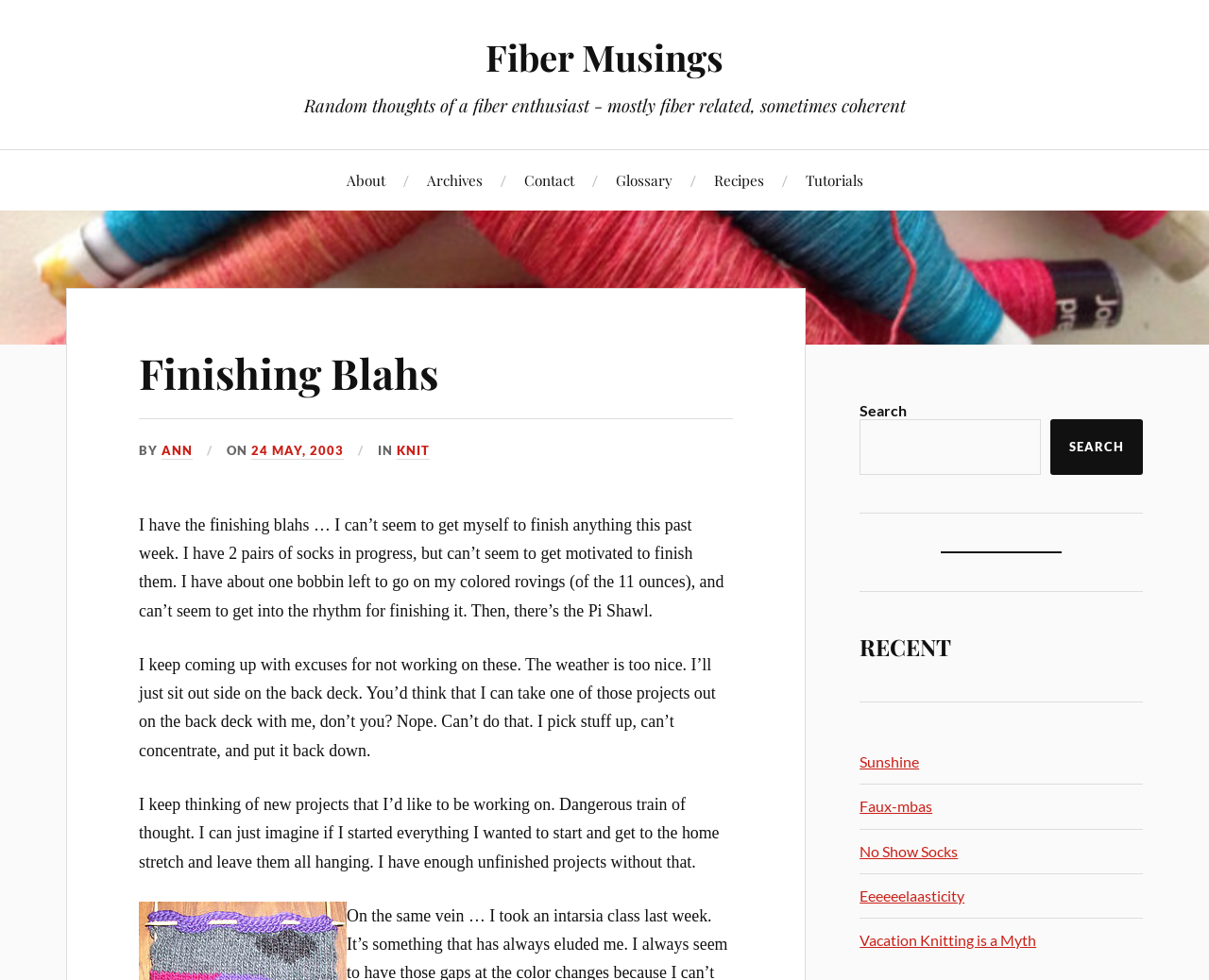Could you indicate the bounding box coordinates of the region to click in order to complete this instruction: "Check the 'RECENT' section".

[0.711, 0.642, 0.945, 0.677]